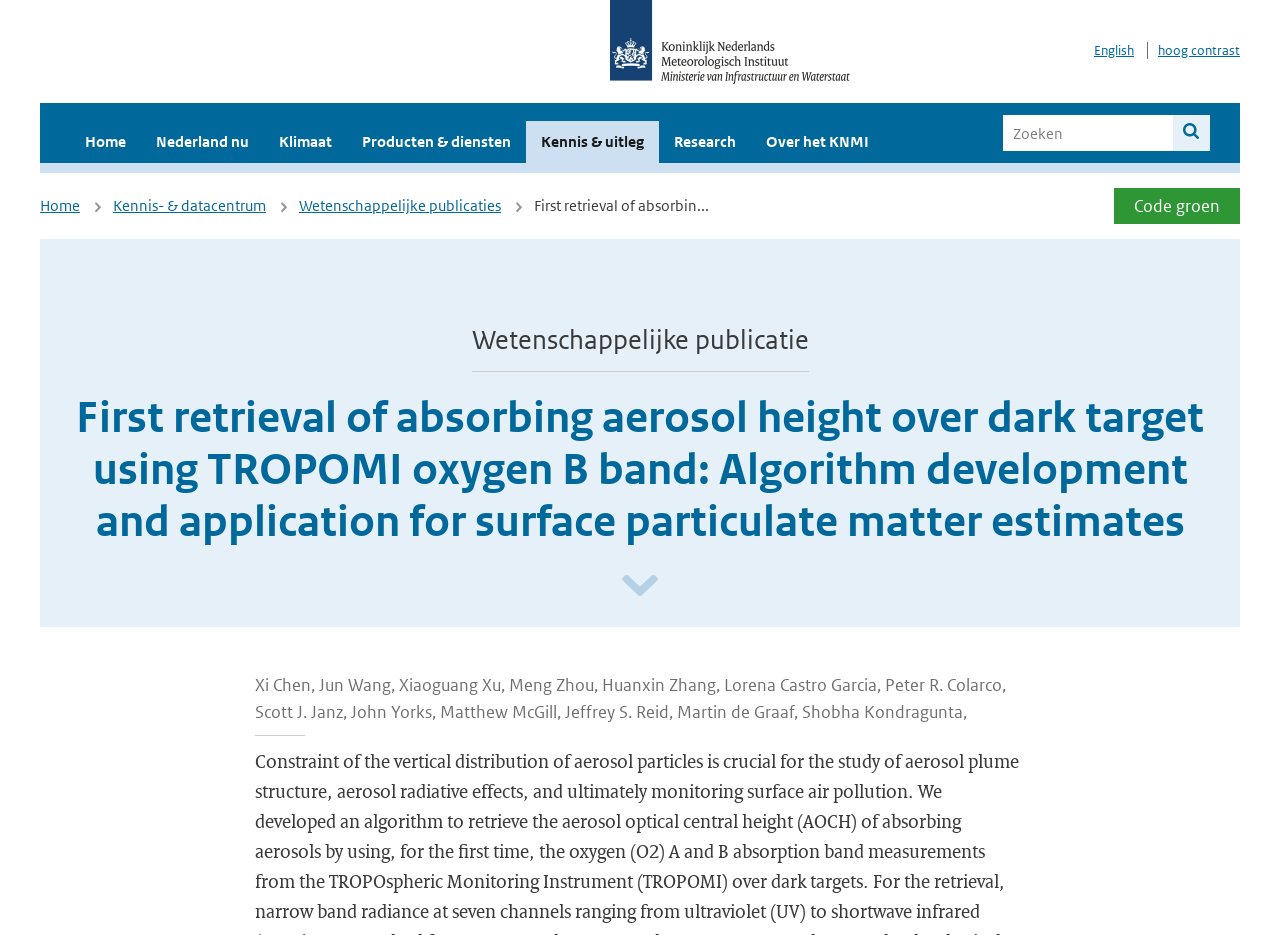Determine the bounding box coordinates of the element's region needed to click to follow the instruction: "Go to Home". Provide these coordinates as four float numbers between 0 and 1, formatted as [left, top, right, bottom].

[0.055, 0.129, 0.11, 0.174]